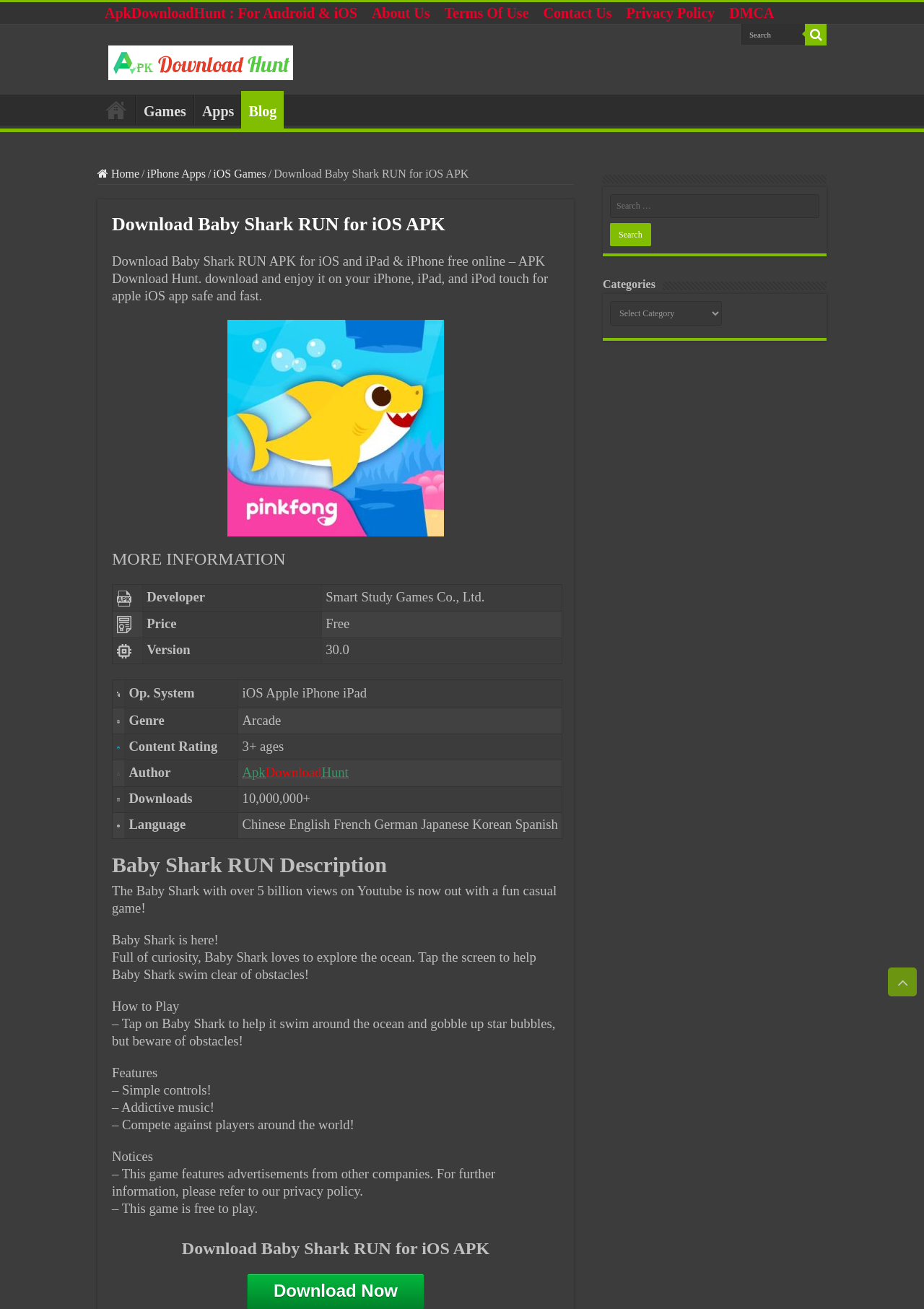Find the bounding box coordinates of the element I should click to carry out the following instruction: "Search for an app".

[0.801, 0.018, 0.871, 0.034]